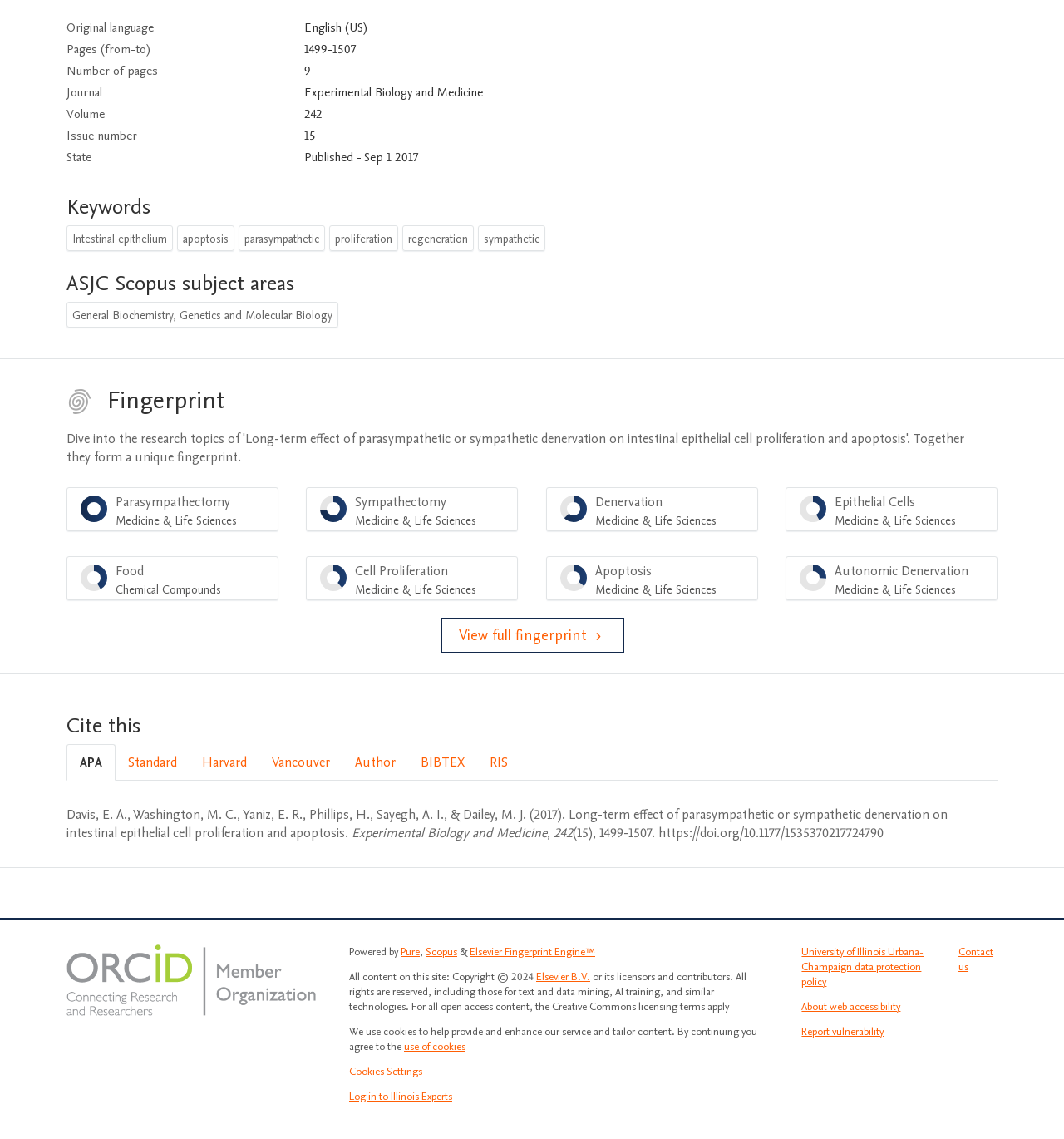What is the journal of the article?
Kindly give a detailed and elaborate answer to the question.

I found the answer by looking at the table with the heading 'Journal' and the corresponding gridcell with the text 'Experimental Biology and Medicine', which is also a link.